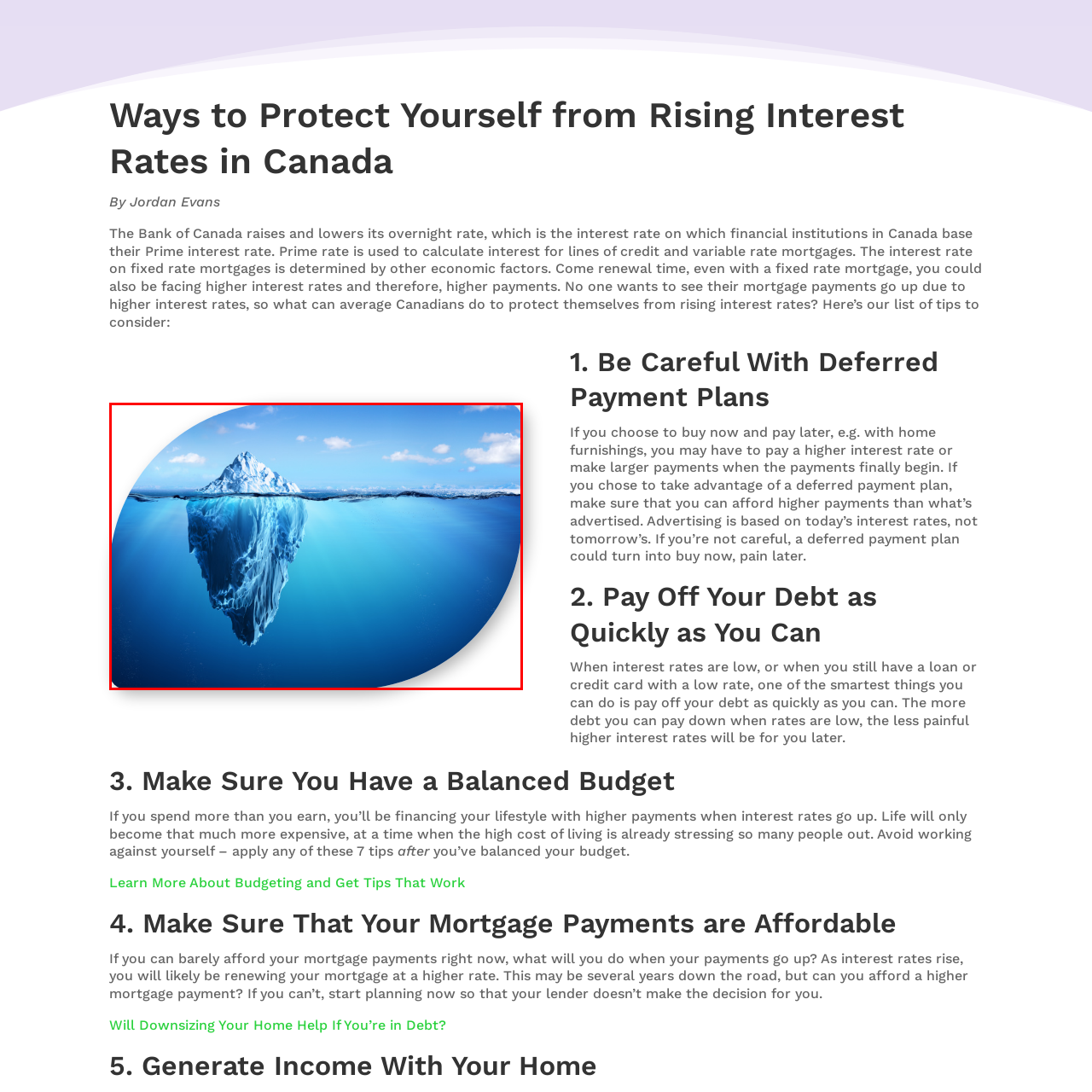Generate a detailed caption for the picture within the red-bordered area.

The image depicts a striking iceberg situated in a vast blue ocean, showcasing both its visible tip above the water and the substantial portion submerged beneath the surface. This visual metaphor aligns with the theme of protecting oneself from rising interest rates, suggesting that like the surface of the iceberg, many financial factors remain unseen and require careful consideration. The image serves to illustrate the complexities surrounding interest rates and financial management, emphasizing that understanding the deeper, less visible elements of personal finance is crucial for Canadians aiming to safeguard their financial well-being against potential economic shifts.